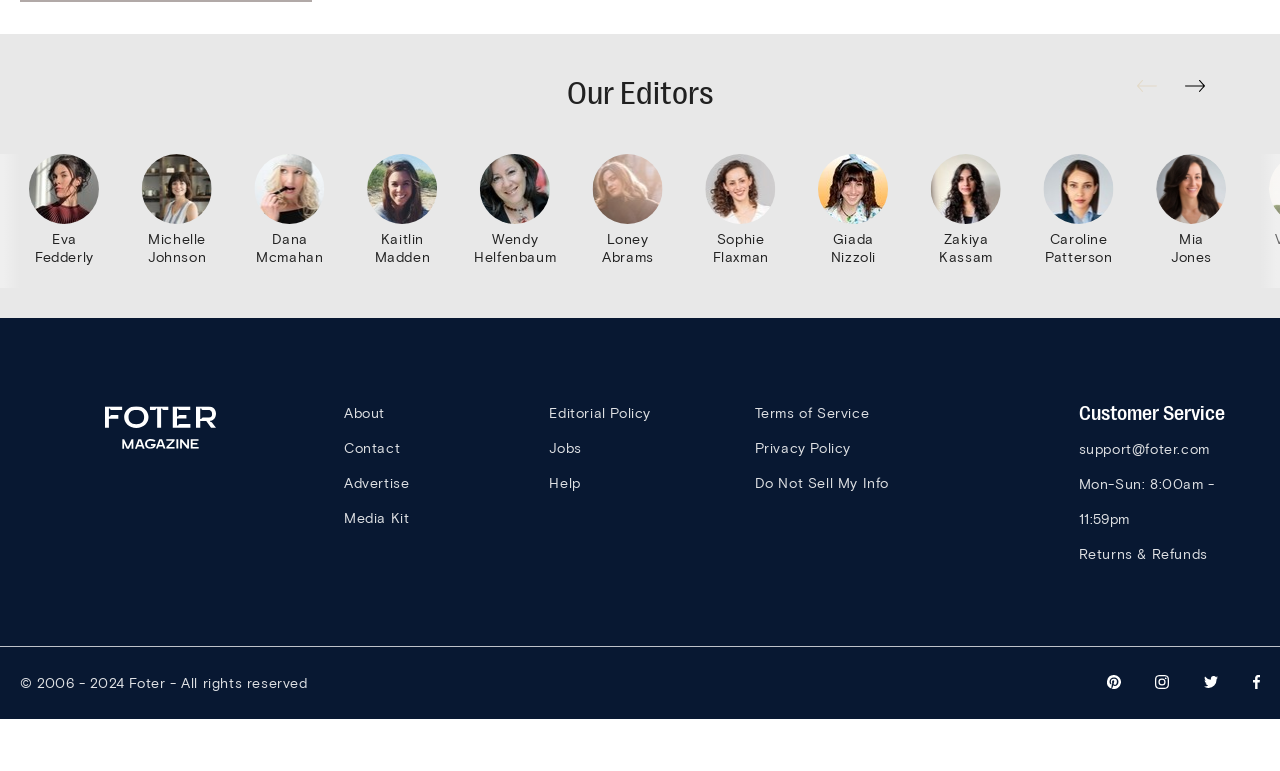How many editors are listed on the webpage?
Please utilize the information in the image to give a detailed response to the question.

There are 20 editors listed on the webpage because there are 20 link elements with IDs ranging from 1005 to 1015, each containing an image and a text description of an editor.